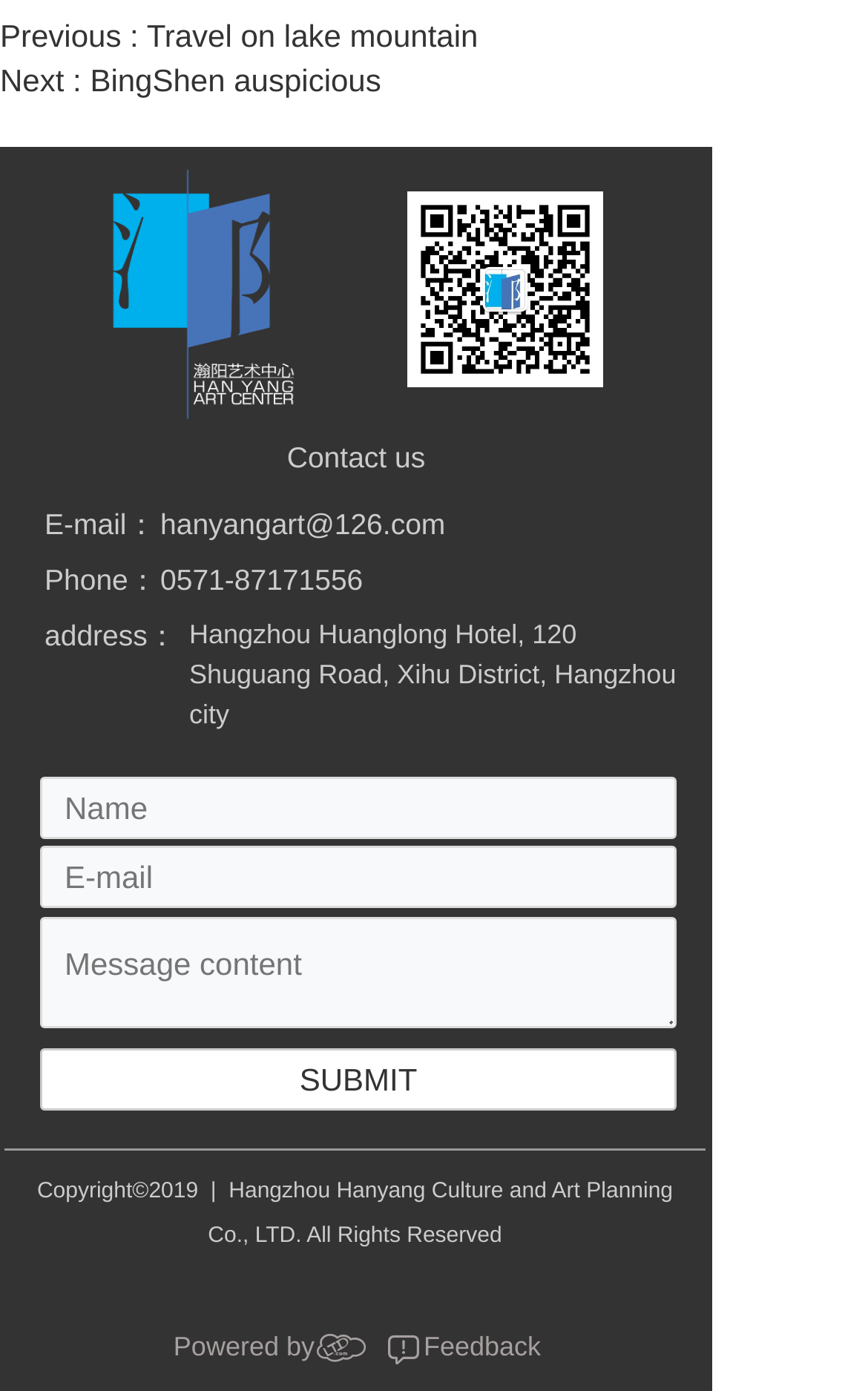Find the bounding box coordinates for the UI element that matches this description: "name="E-mail" placeholder="E-mail"".

[0.046, 0.607, 0.779, 0.652]